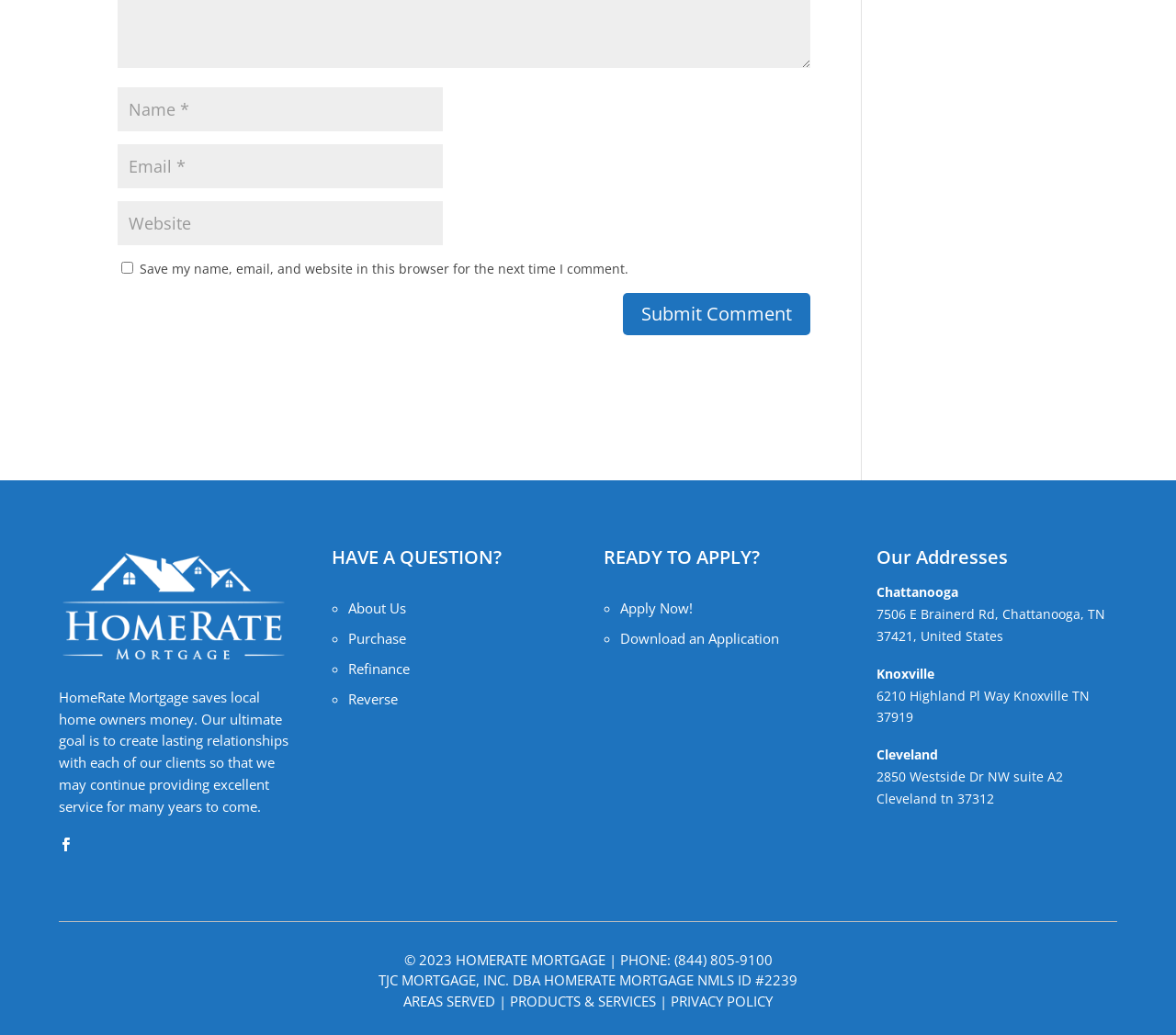Pinpoint the bounding box coordinates of the clickable element to carry out the following instruction: "Submit a comment."

[0.53, 0.283, 0.689, 0.324]